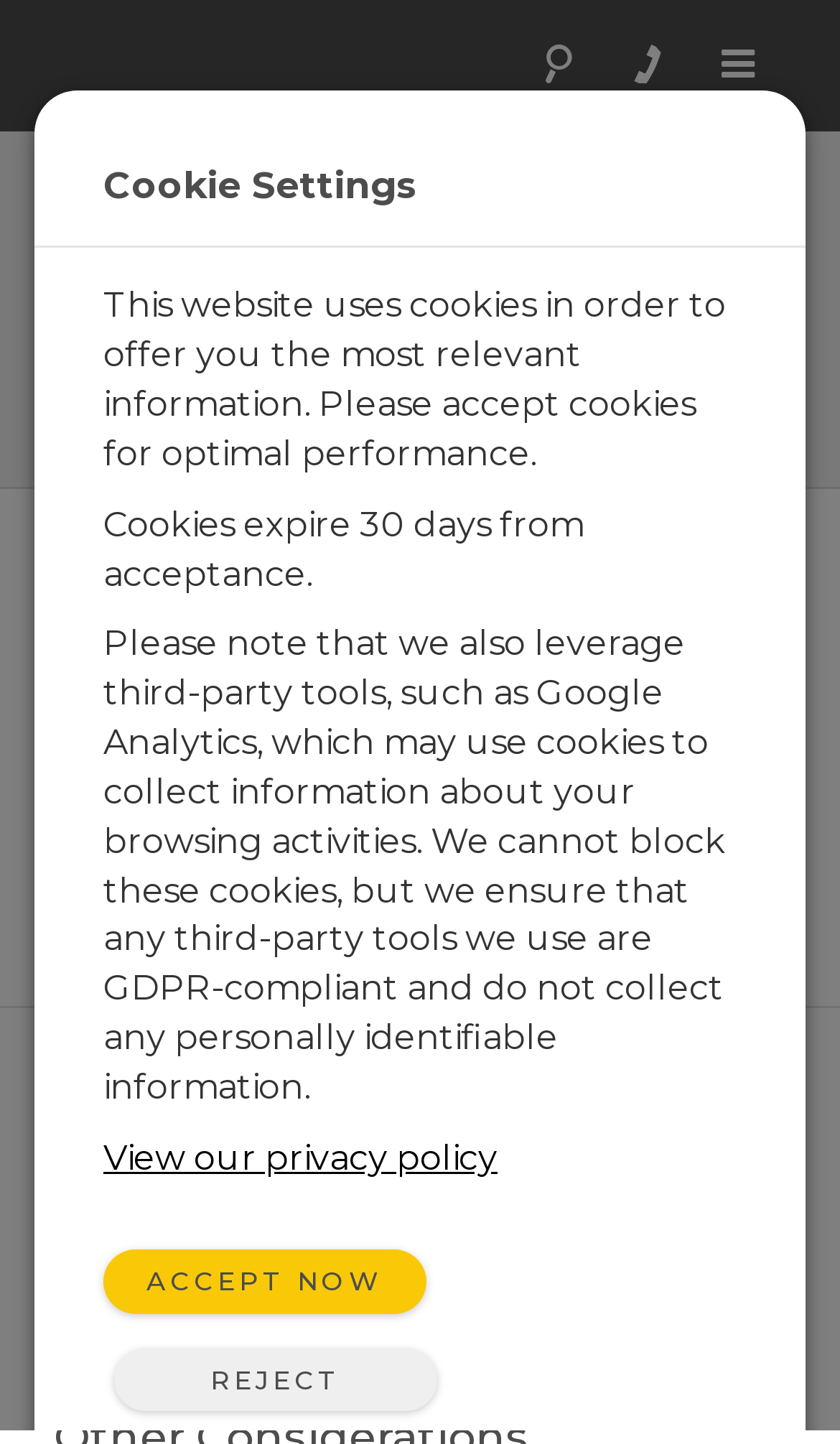Extract the bounding box coordinates of the UI element described by: "Reject". The coordinates should include four float numbers ranging from 0 to 1, e.g., [left, top, right, bottom].

[0.136, 0.933, 0.521, 0.977]